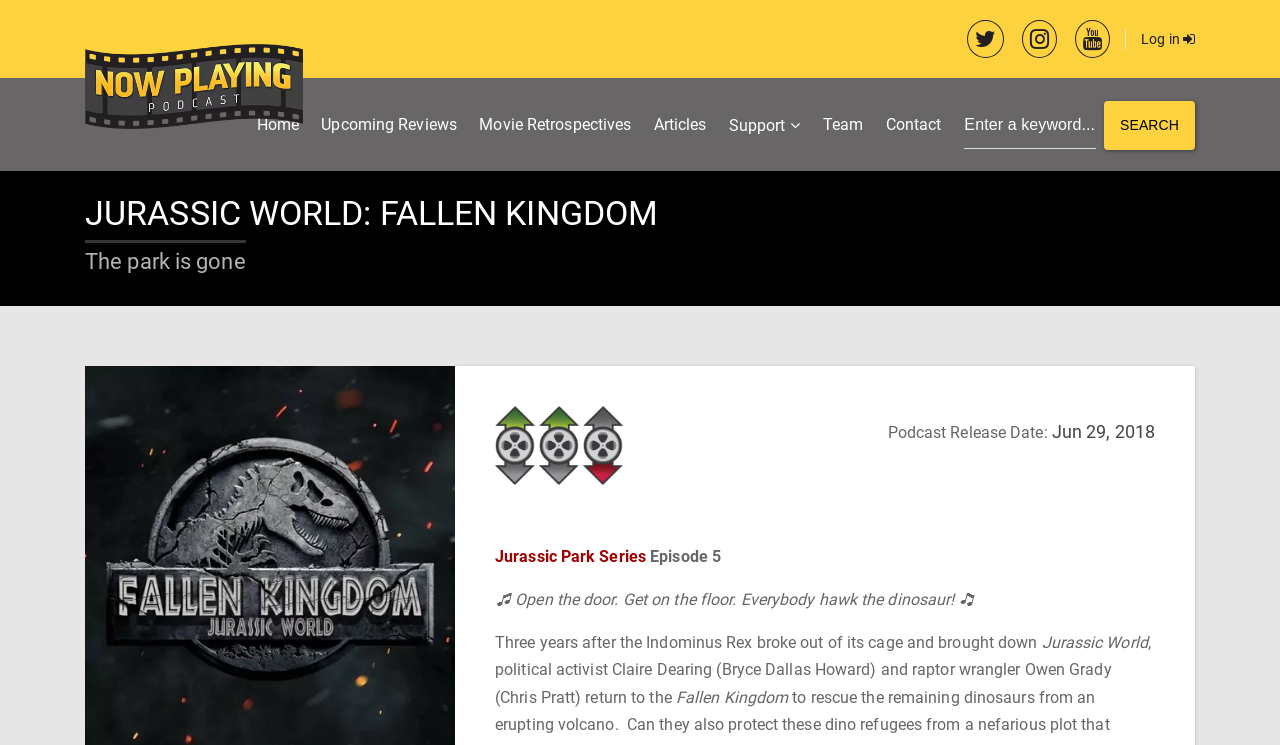Please determine the bounding box coordinates of the element's region to click for the following instruction: "Click the log in button".

[0.892, 0.041, 0.934, 0.063]